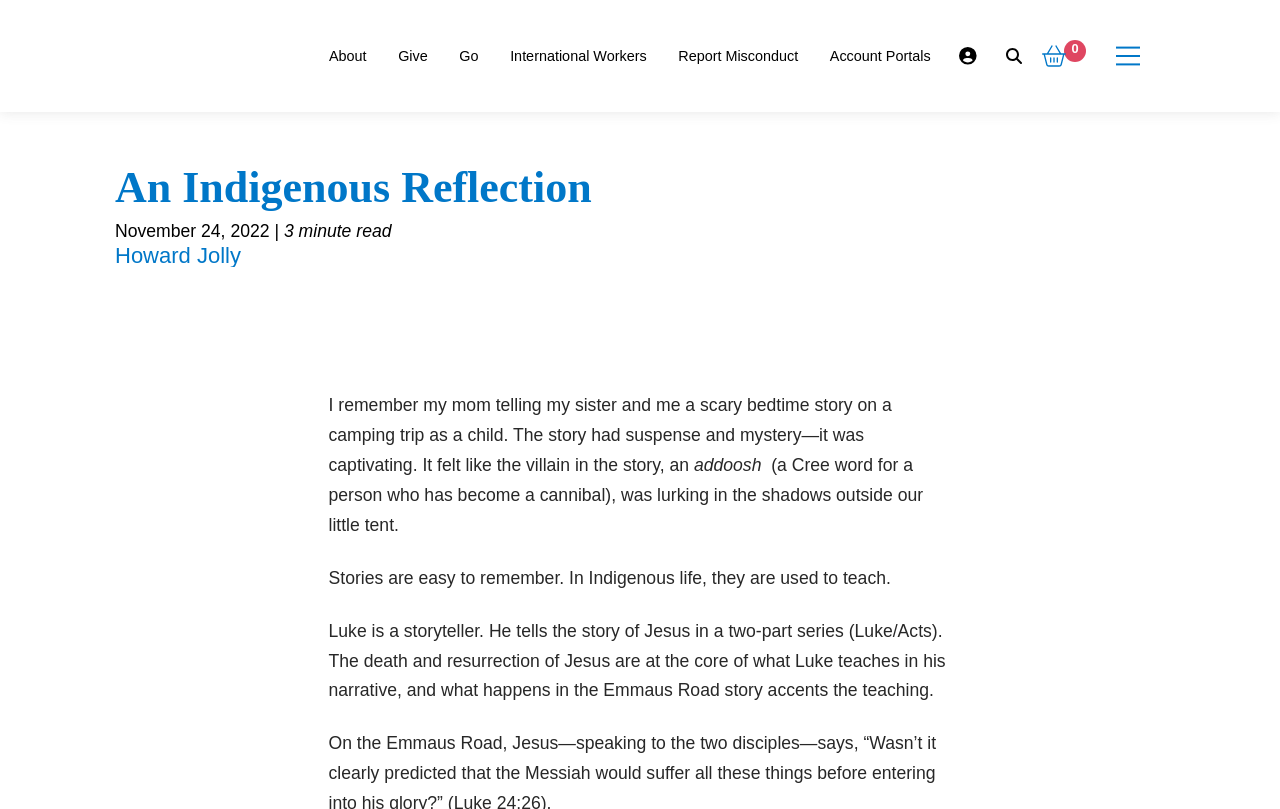Determine the bounding box coordinates of the section I need to click to execute the following instruction: "Toggle the Modal Content". Provide the coordinates as four float numbers between 0 and 1, i.e., [left, top, right, bottom].

[0.773, 0.04, 0.811, 0.099]